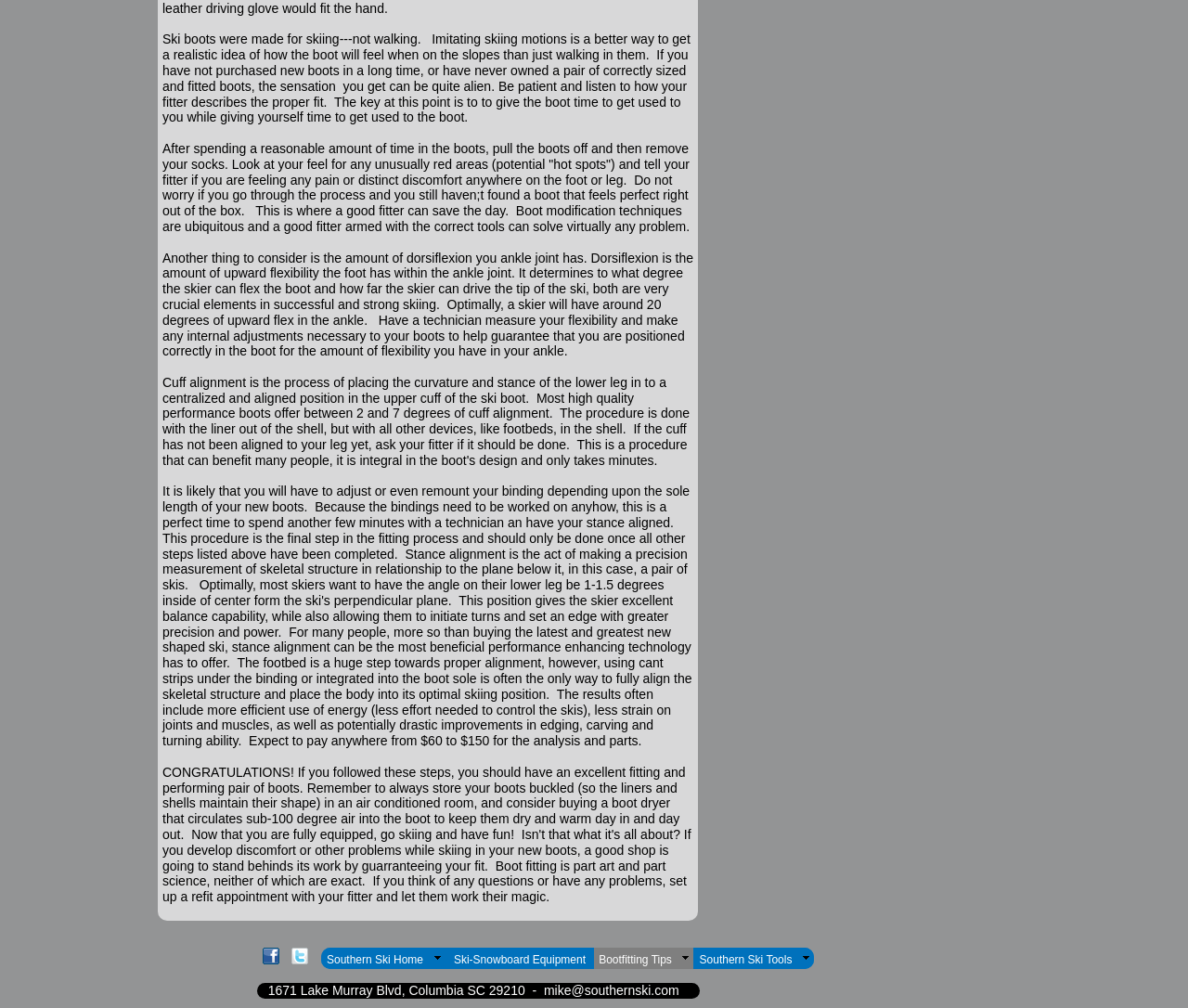Based on the element description Southern Ski Home, identify the bounding box coordinates for the UI element. The coordinates should be in the format (top-left x, top-left y, bottom-right x, bottom-right y) and within the 0 to 1 range.

[0.27, 0.94, 0.375, 0.961]